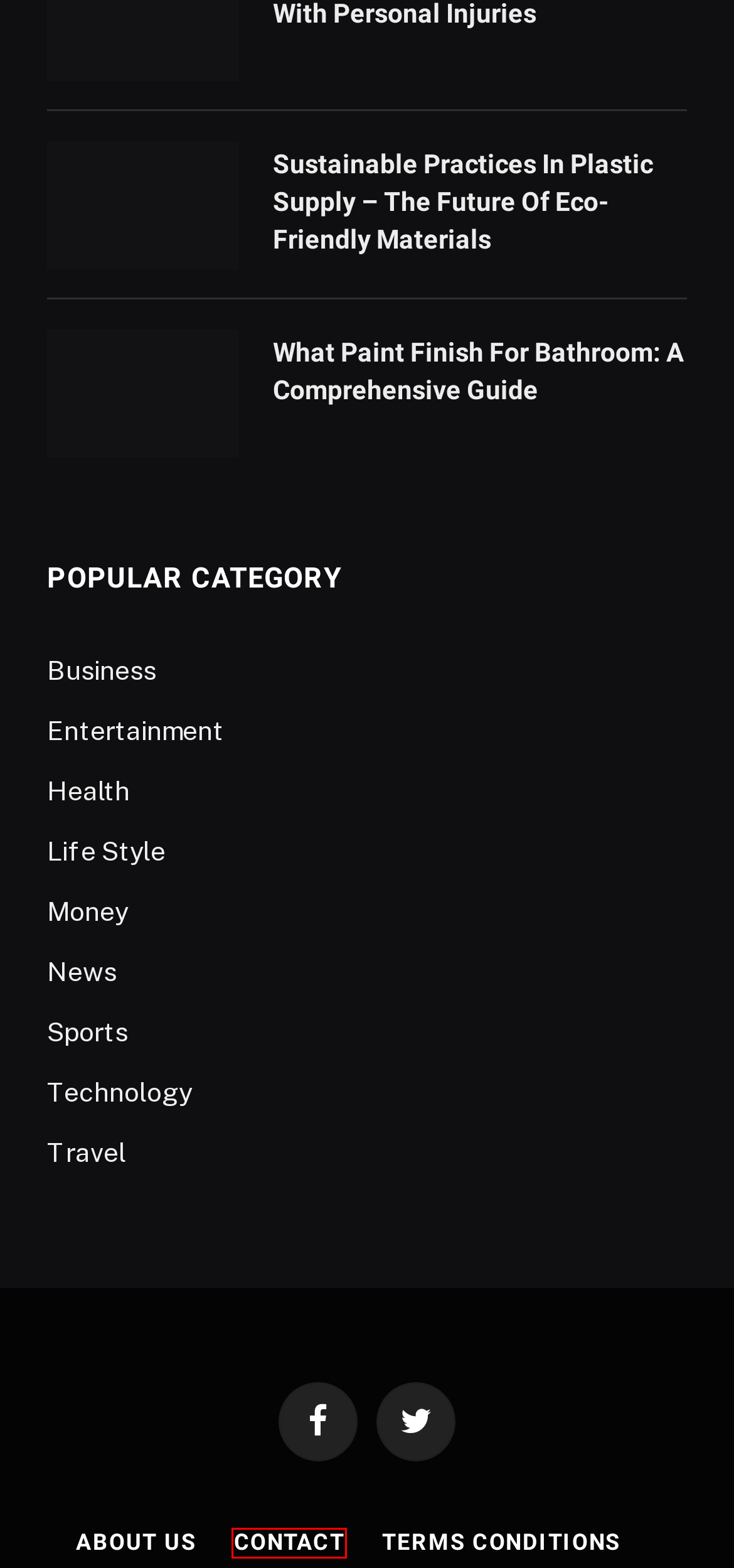Analyze the screenshot of a webpage with a red bounding box and select the webpage description that most accurately describes the new page resulting from clicking the element inside the red box. Here are the candidates:
A. Entertainment Archives - South End Press
B. Money Archives - South End Press
C. Business Archives - South End Press
D. Contact - South End Press
E. News Archives - South End Press
F. Travel Archives - South End Press
G. Health Archives - South End Press
H. About Us - South End Press

D